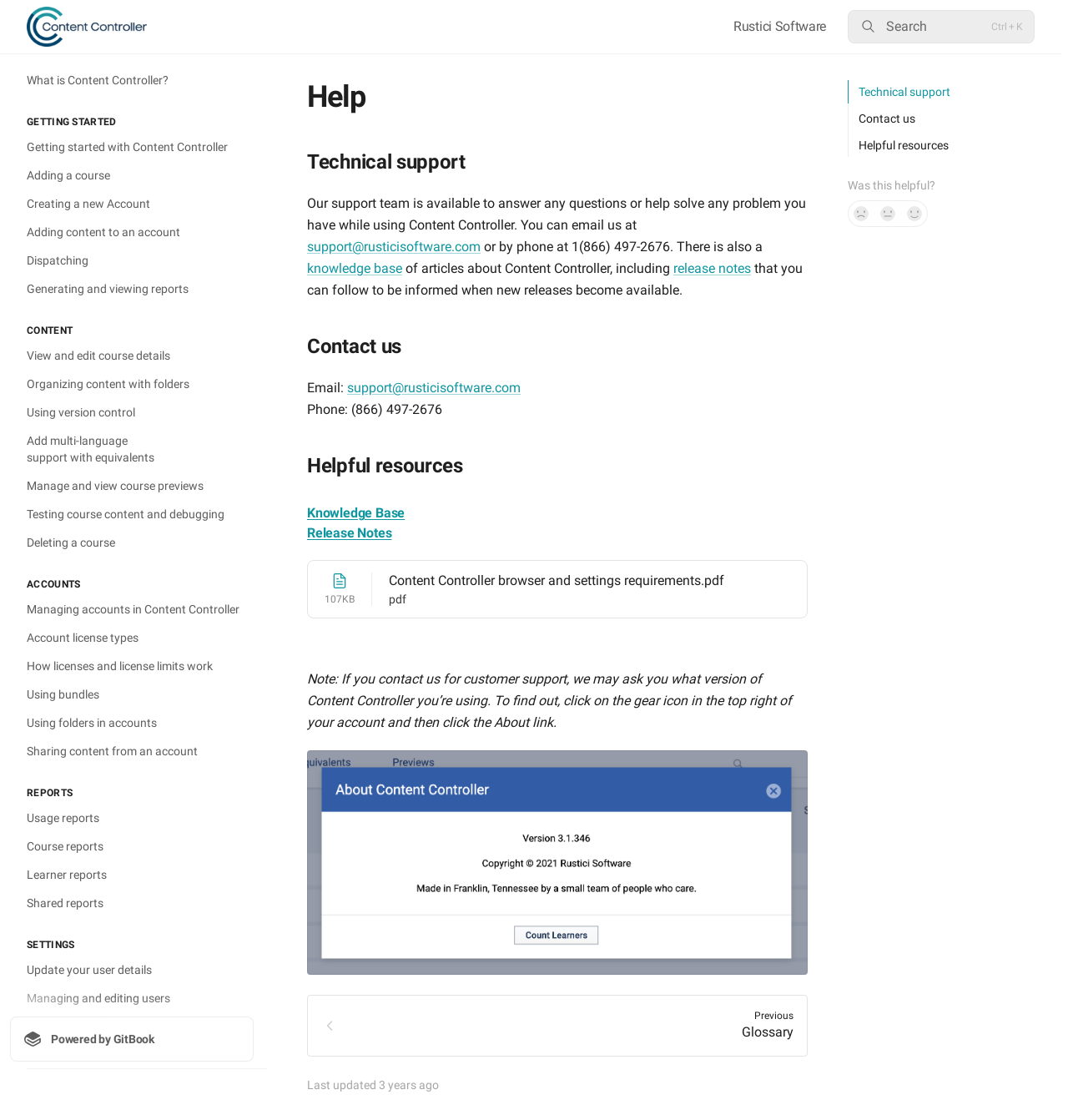Please indicate the bounding box coordinates for the clickable area to complete the following task: "View the knowledge base". The coordinates should be specified as four float numbers between 0 and 1, i.e., [left, top, right, bottom].

[0.288, 0.451, 0.379, 0.465]